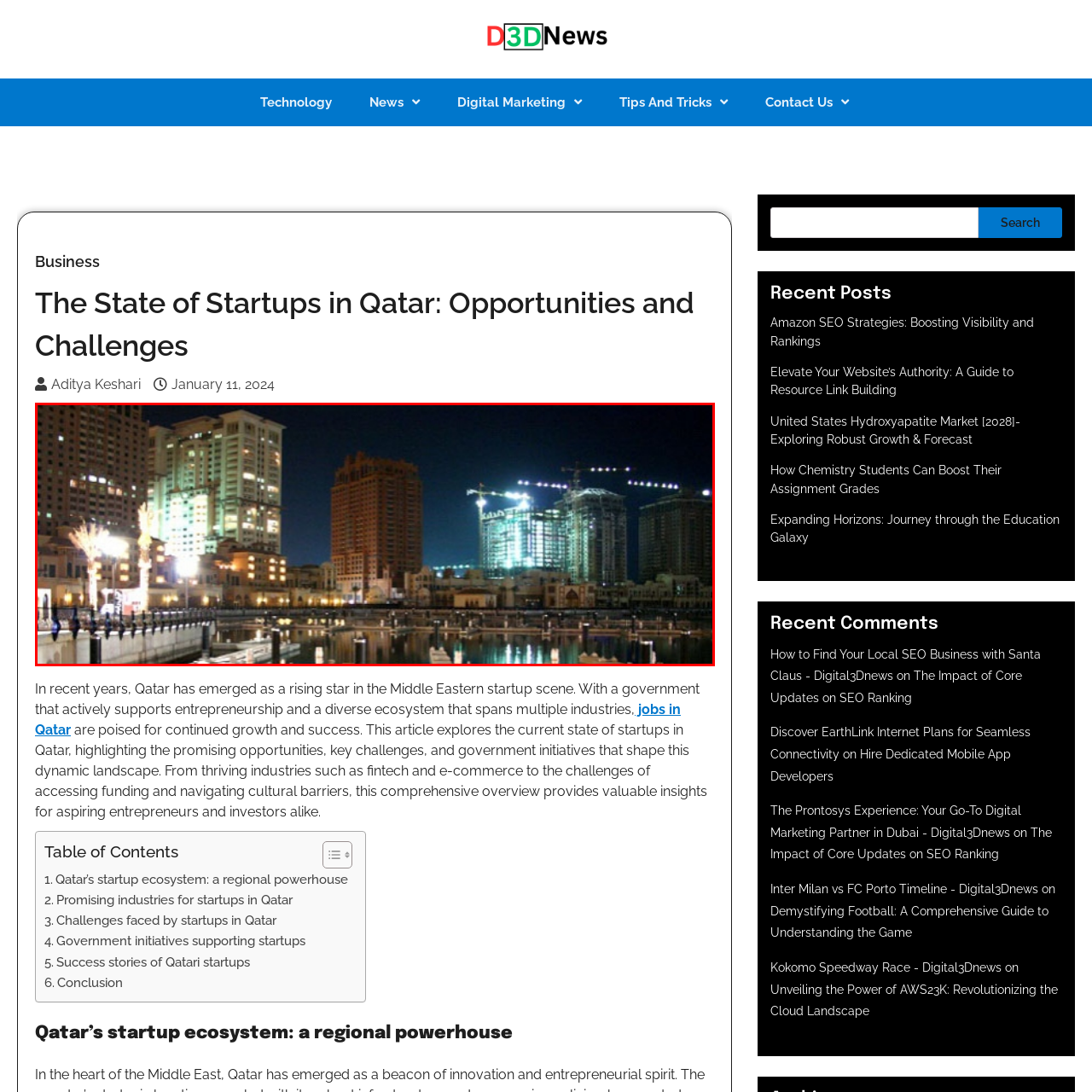Direct your attention to the image within the red boundary and answer the question with a single word or phrase:
What does the construction activity signify?

Ongoing expansion and opportunities